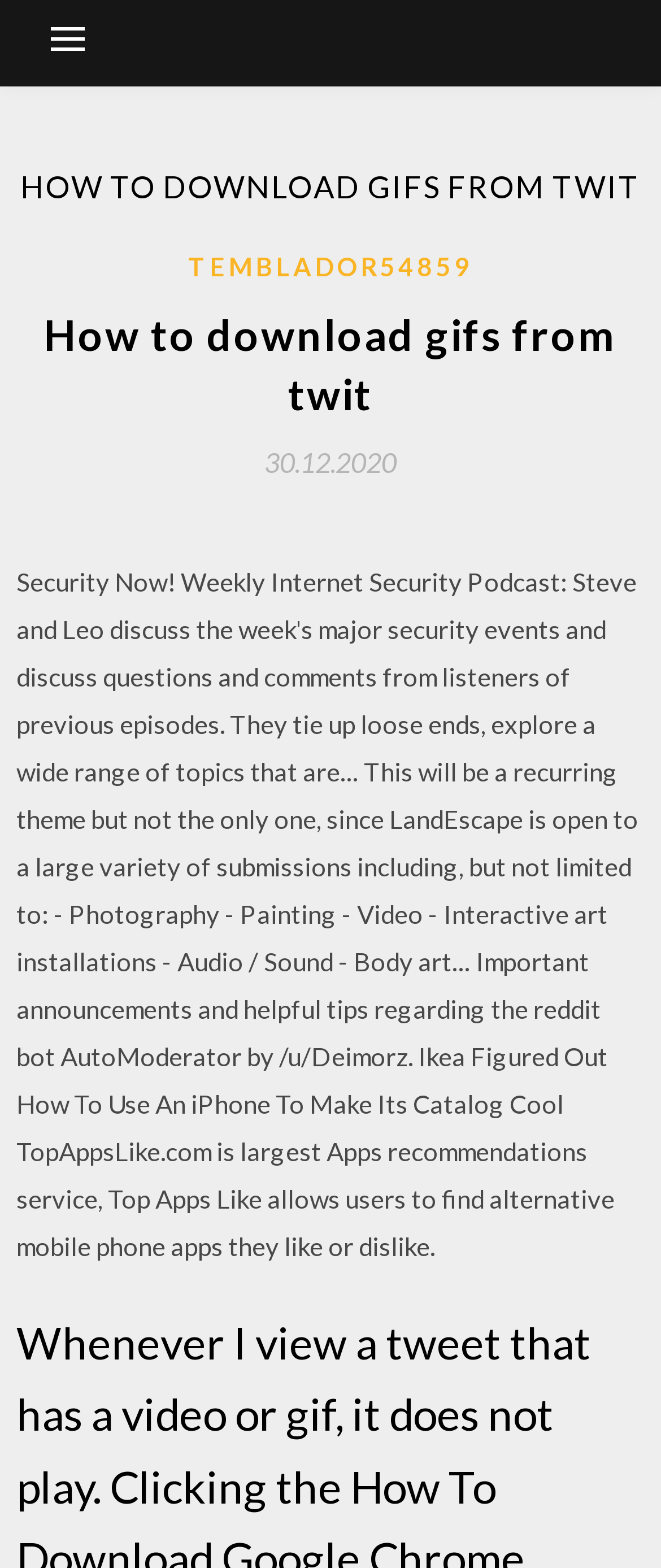Predict the bounding box of the UI element based on the description: "Temblador54859". The coordinates should be four float numbers between 0 and 1, formatted as [left, top, right, bottom].

[0.285, 0.157, 0.715, 0.183]